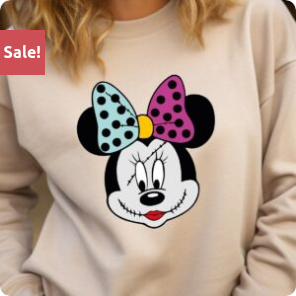Please provide a comprehensive response to the question based on the details in the image: What is the occasion for which the sweatshirt is perfect?

The caption states that the sweatshirt is perfect for embracing the festive spirit of Halloween, combining a whimsical charm with a hint of spookiness.